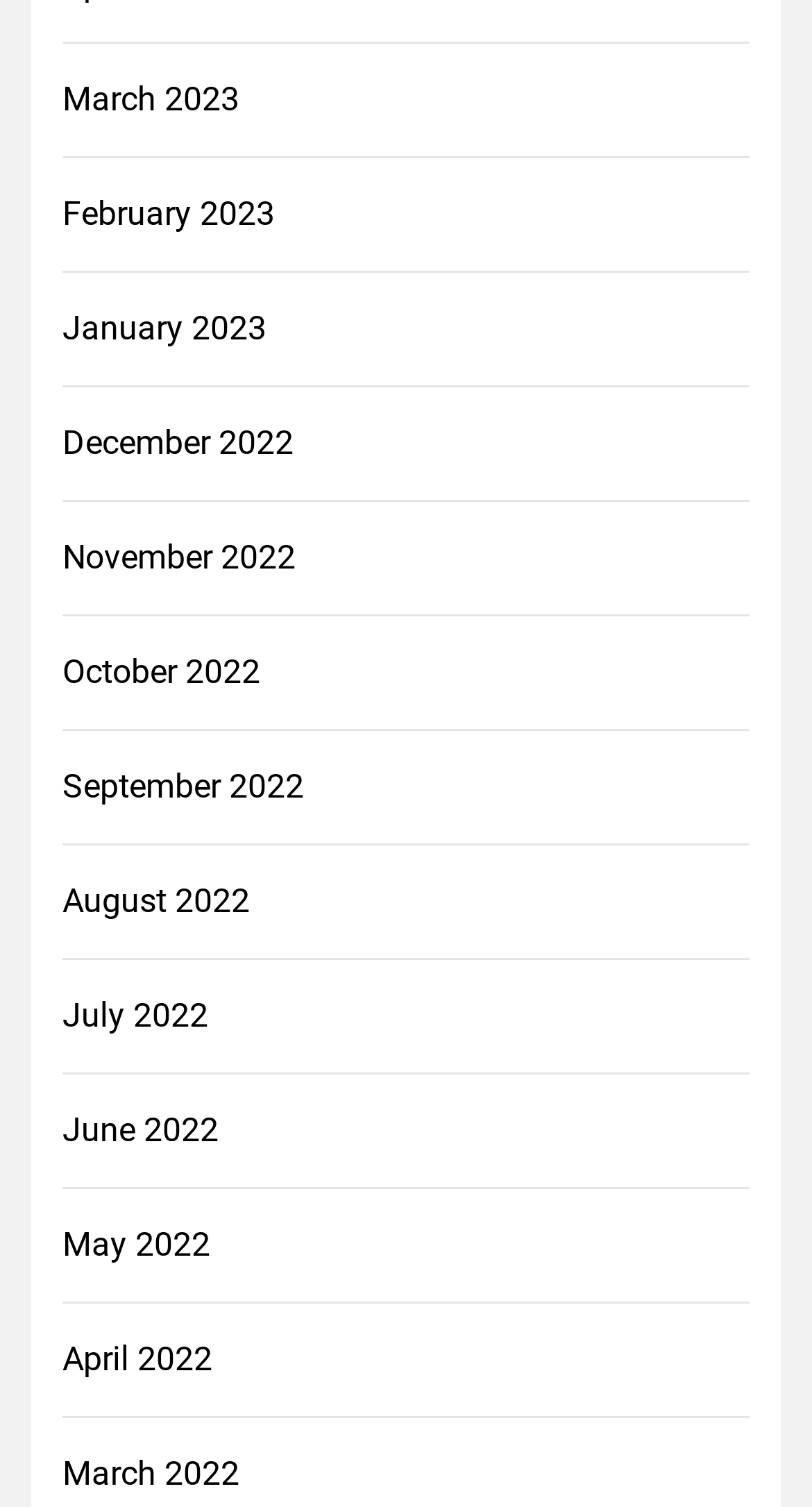Please indicate the bounding box coordinates of the element's region to be clicked to achieve the instruction: "view March 2023". Provide the coordinates as four float numbers between 0 and 1, i.e., [left, top, right, bottom].

[0.077, 0.049, 0.312, 0.082]